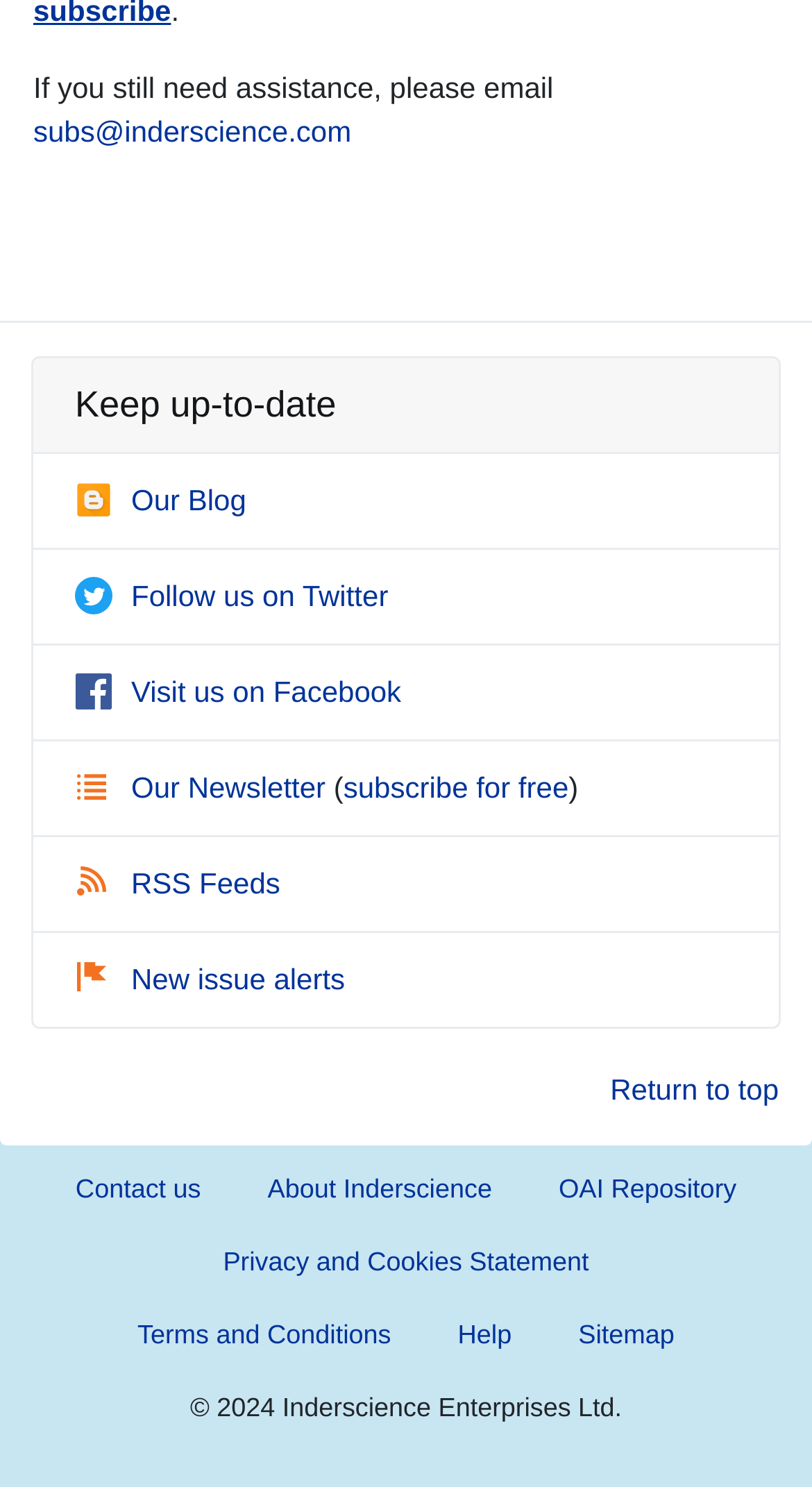Based on the image, give a detailed response to the question: What is the email address for assistance?

The email address for assistance can be found at the top of the webpage, where it says 'If you still need assistance, please email' followed by the email address 'subs@inderscience.com'.